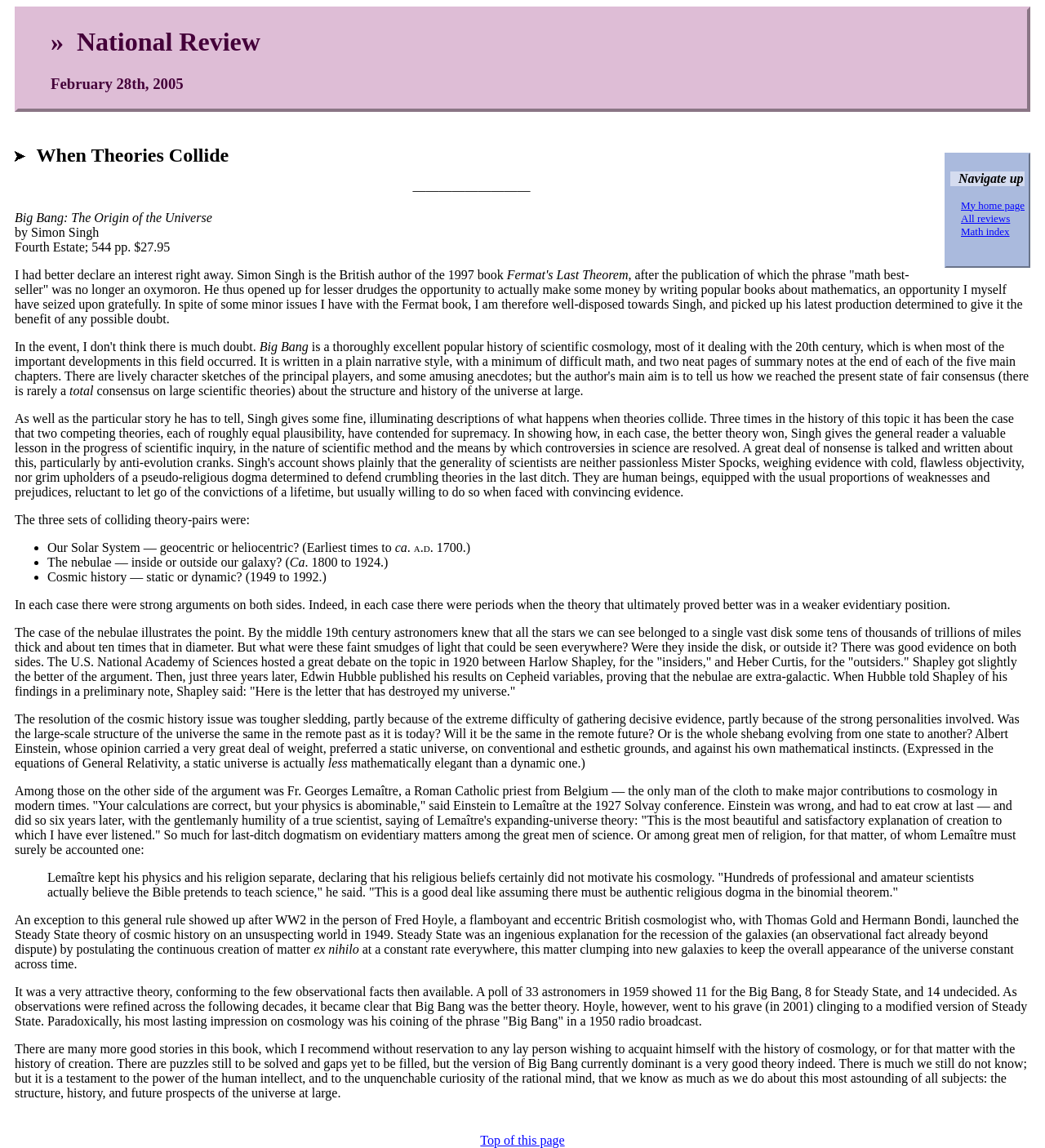Please provide a brief answer to the following inquiry using a single word or phrase:
What is the topic of the book review?

Math or physical science